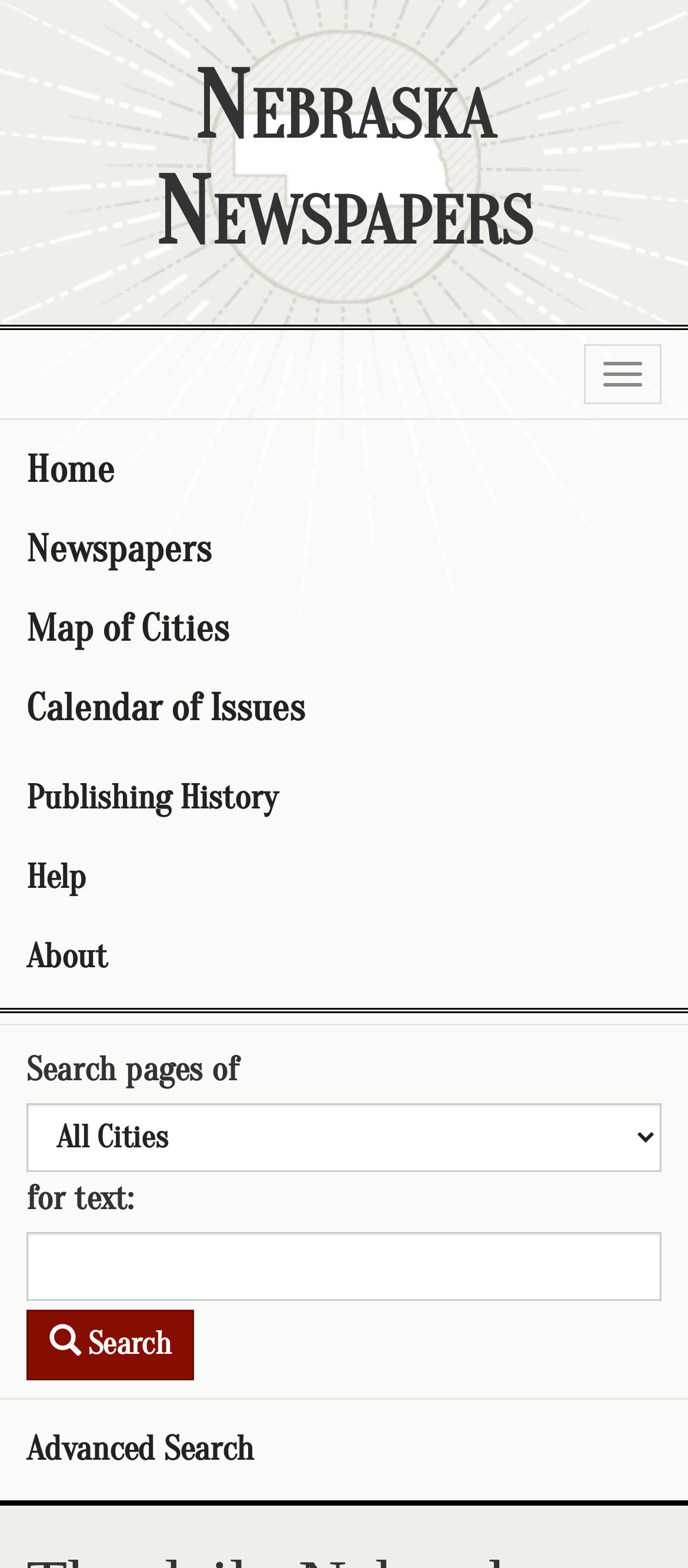What is the name of the newspaper on this page?
Give a single word or phrase answer based on the content of the image.

The daily Nebraskan